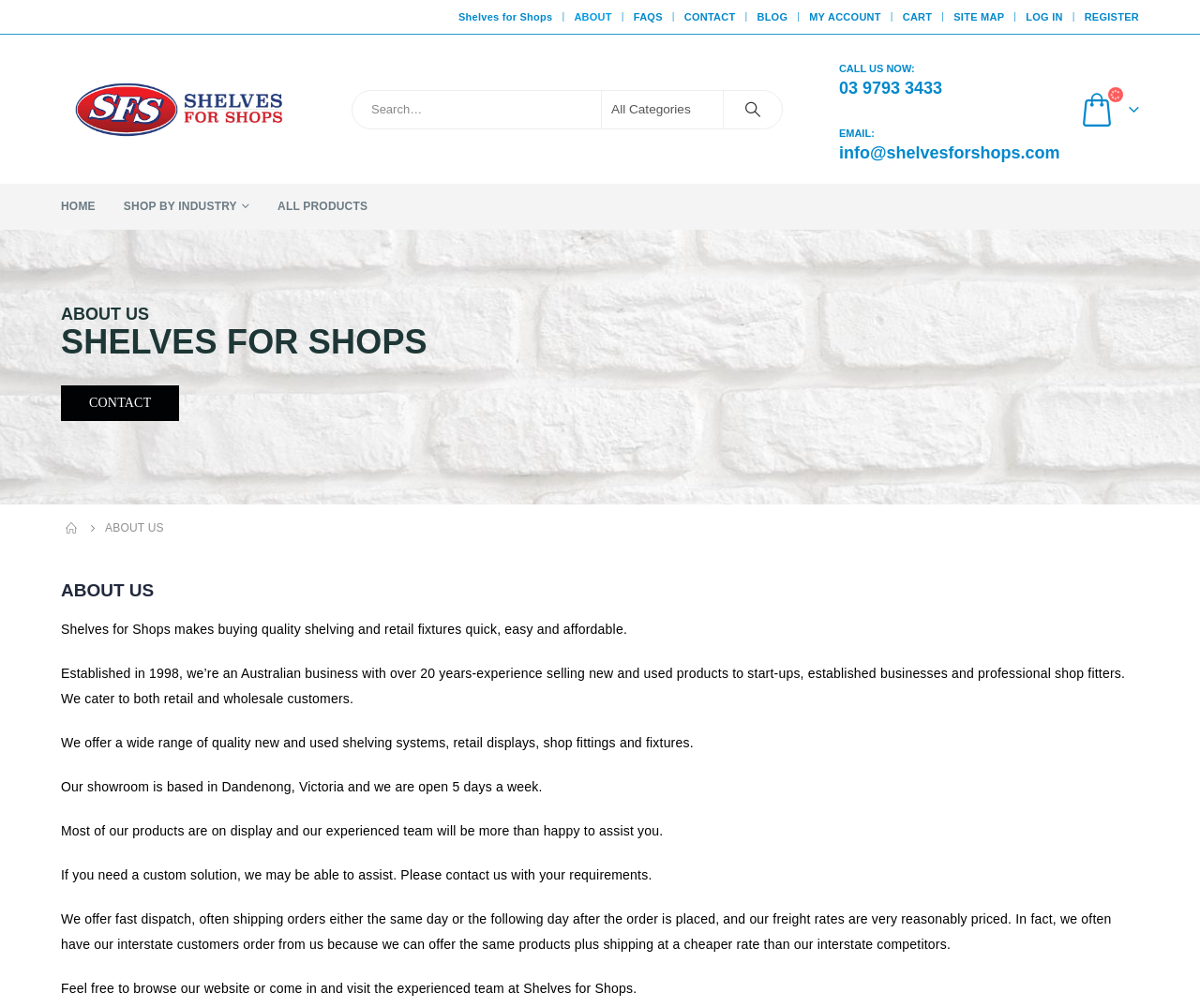Determine the bounding box coordinates of the clickable element to achieve the following action: 'Log in'. Provide the coordinates as four float values between 0 and 1, formatted as [left, top, right, bottom].

[0.851, 0.0, 0.89, 0.033]